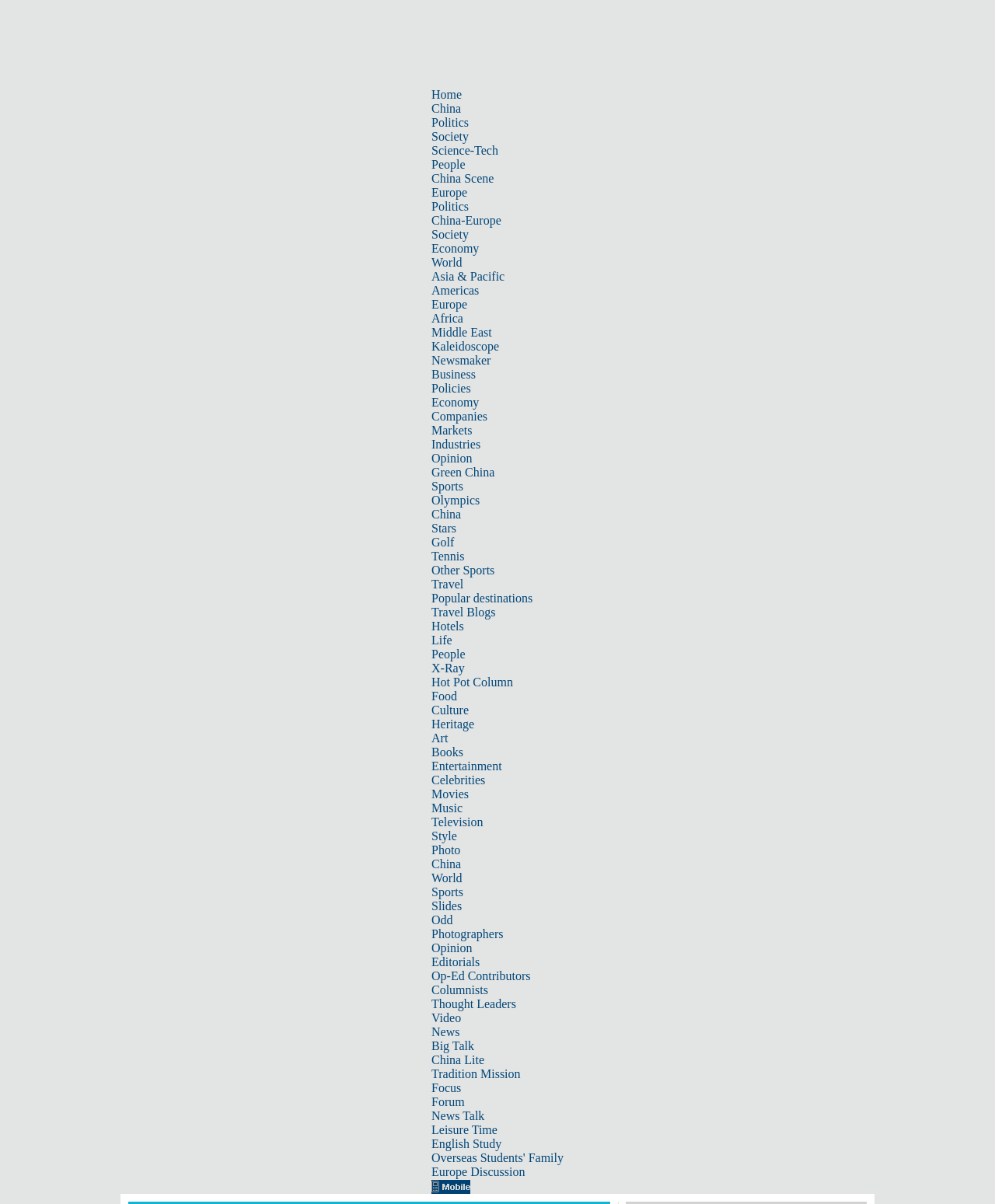Identify the bounding box coordinates for the region to click in order to carry out this instruction: "Go to China Scene". Provide the coordinates using four float numbers between 0 and 1, formatted as [left, top, right, bottom].

[0.434, 0.143, 0.496, 0.154]